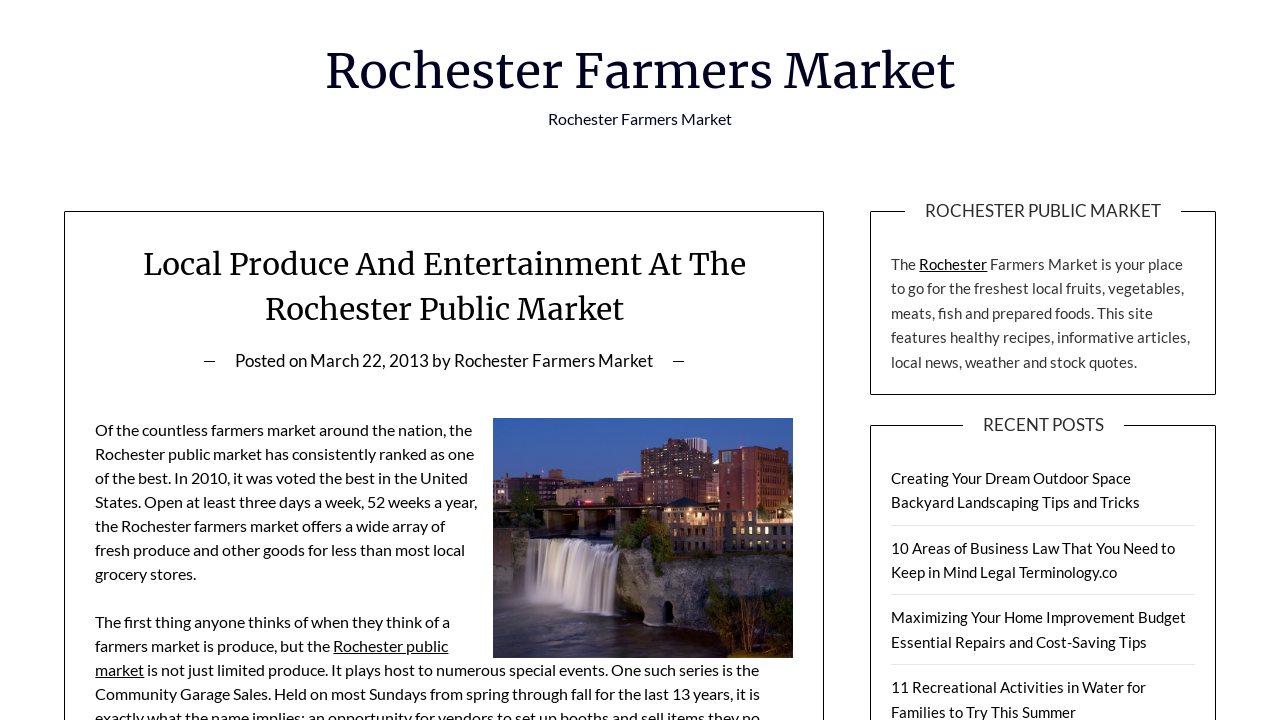Please identify the bounding box coordinates of the element's region that I should click in order to complete the following instruction: "Learn more about Maximizing Your Home Improvement Budget". The bounding box coordinates consist of four float numbers between 0 and 1, i.e., [left, top, right, bottom].

[0.696, 0.845, 0.927, 0.904]